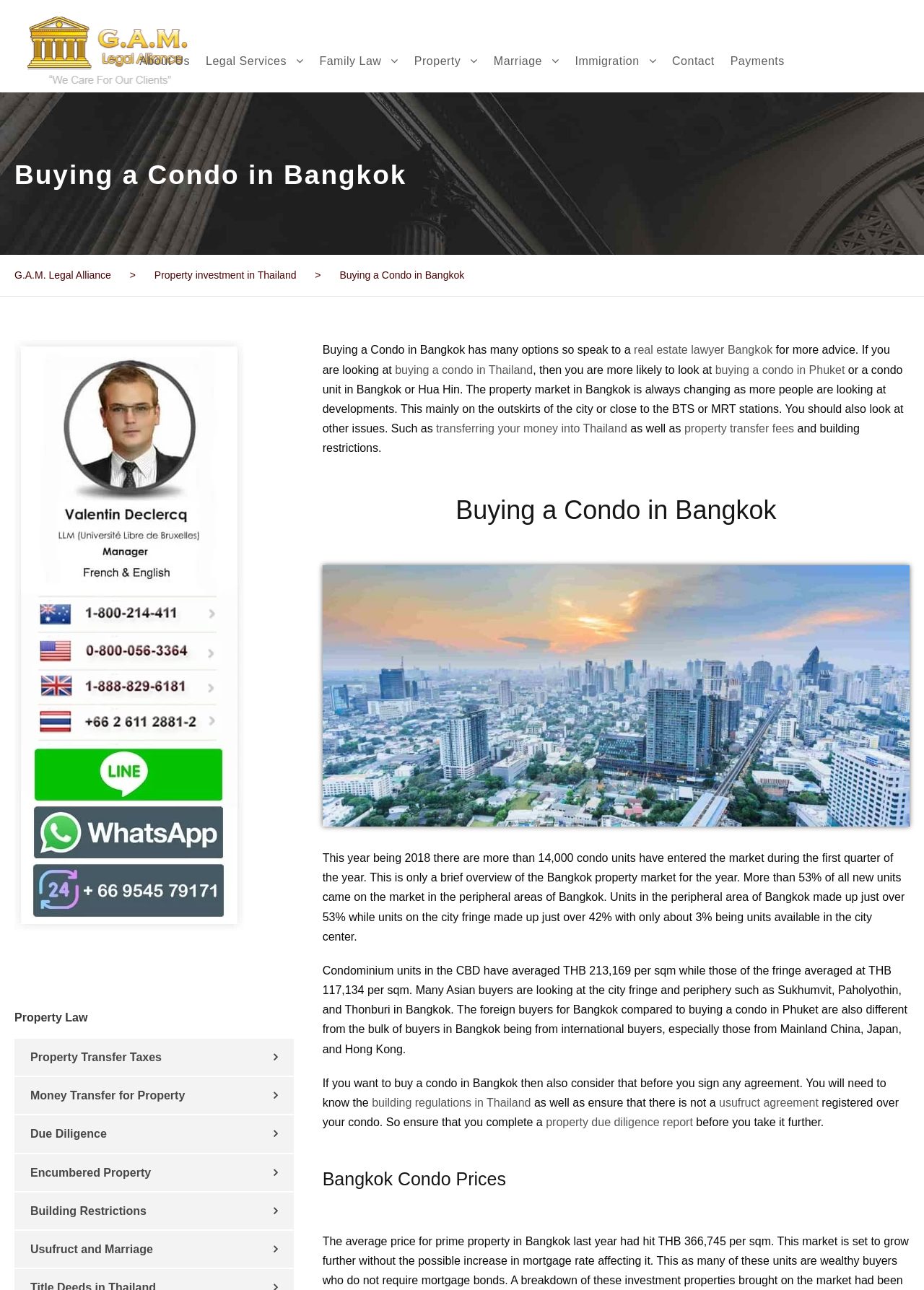Determine the main headline from the webpage and extract its text.

Buying a Condo in Bangkok